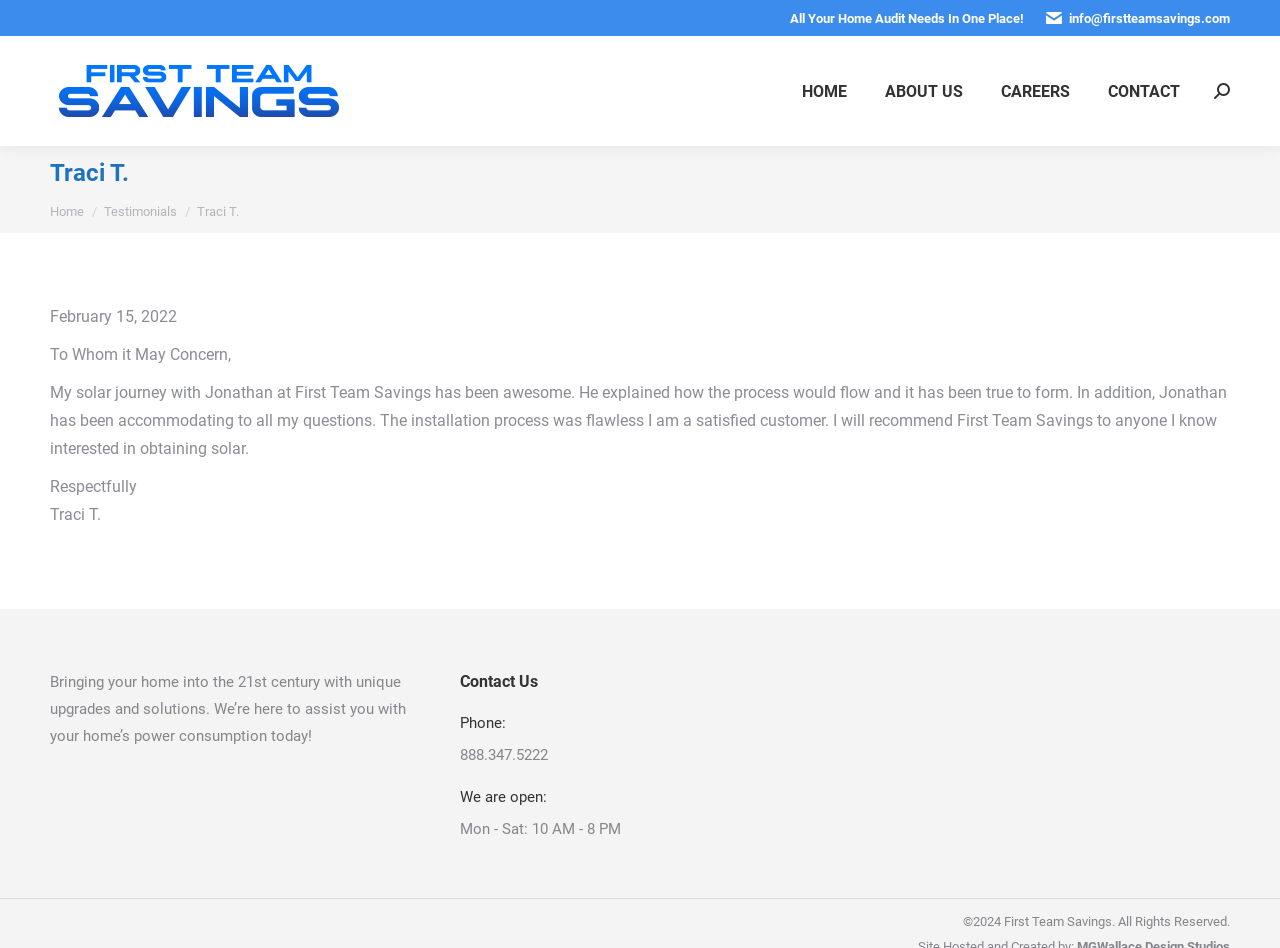Provide an in-depth description of the elements and layout of the webpage.

The webpage appears to be a testimonial page for First Team Savings, a company that provides home audit services. At the top of the page, there is a heading that reads "Traci T. – First Team Savings" and a navigation menu with links to "HOME", "ABOUT US", "CAREERS", and "CONTACT". Below the navigation menu, there is a search bar with a magnifying glass icon.

The main content of the page is an article that features a testimonial from Traci T., a satisfied customer of First Team Savings. The testimonial is dated February 15, 2022, and it describes Traci's positive experience with the company, specifically with a representative named Jonathan. The testimonial is followed by Traci's signature and a brief message.

Below the testimonial, there is a section that describes the company's mission, stating that they bring homes into the 21st century with unique upgrades and solutions. This section also includes a call-to-action to contact the company, along with their phone number and business hours.

At the very bottom of the page, there is a copyright notice that reads "©2024 First Team Savings. All Rights Reserved."